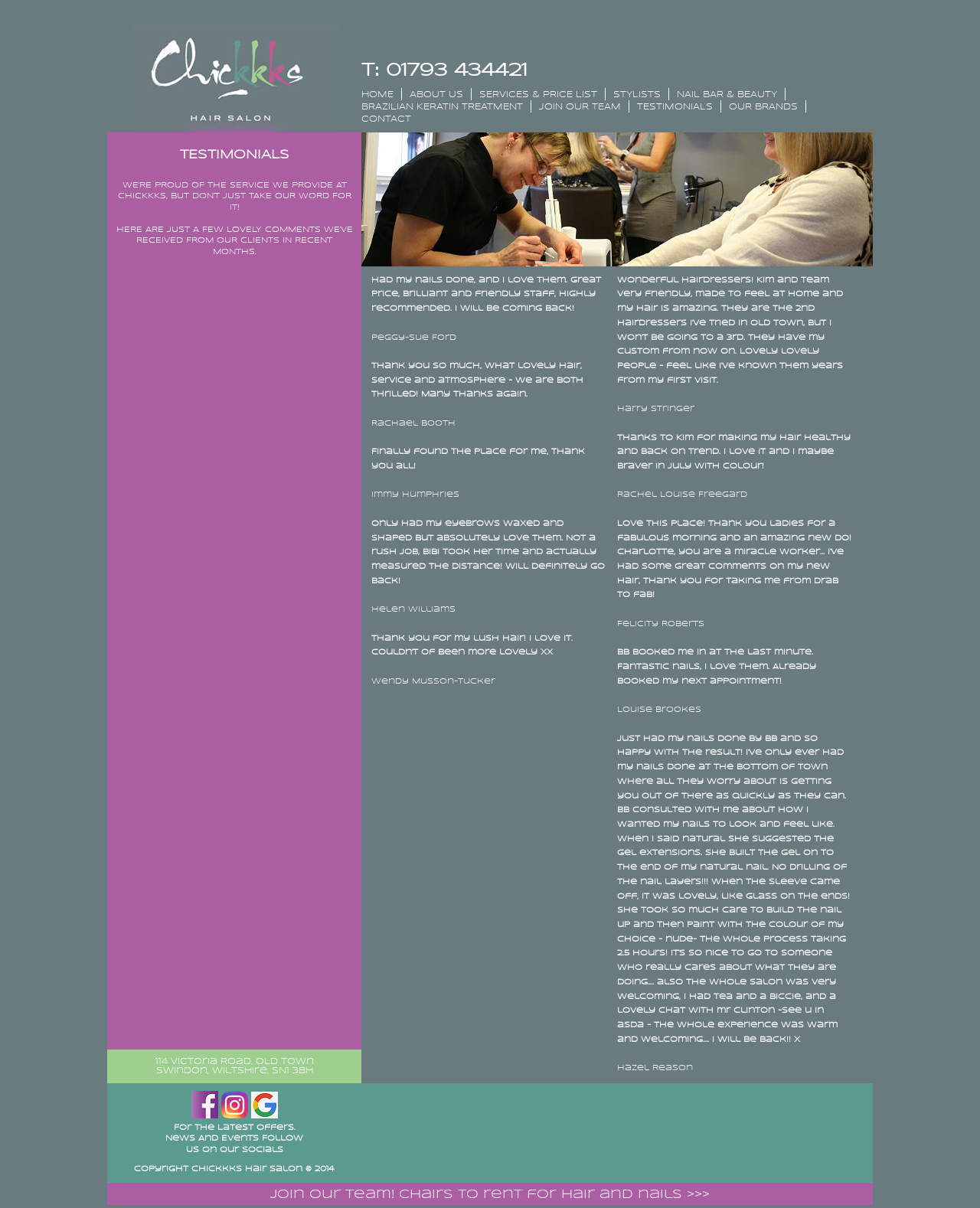Determine the bounding box for the UI element as described: "BRAZILIAN KERATIN TREATMENT". The coordinates should be represented as four float numbers between 0 and 1, formatted as [left, top, right, bottom].

[0.369, 0.085, 0.534, 0.092]